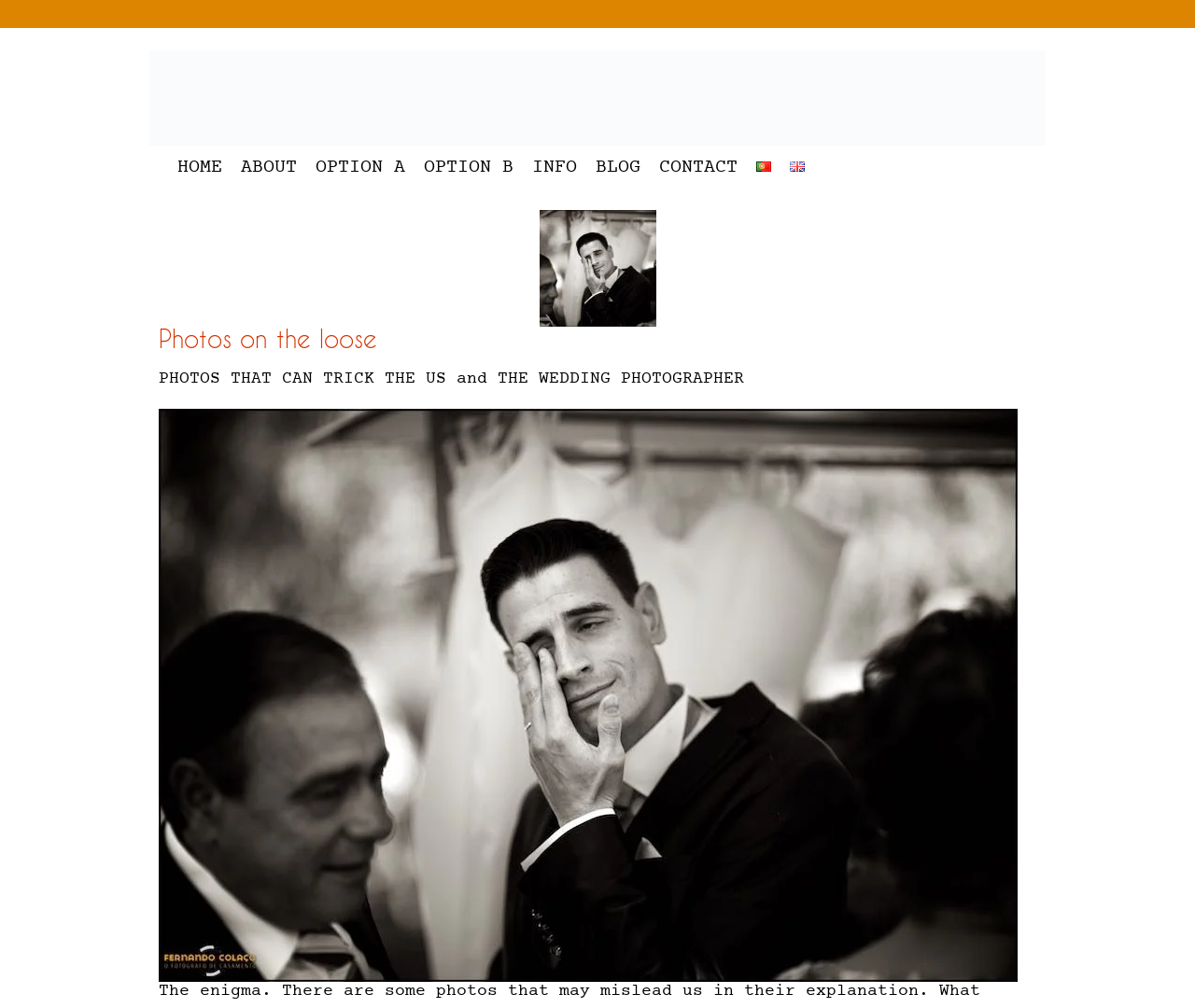What is the caption of the image below the header?
Based on the image, answer the question with a single word or brief phrase.

Emotional groom as his wedding ceremony ends at Quinta das Riscas.